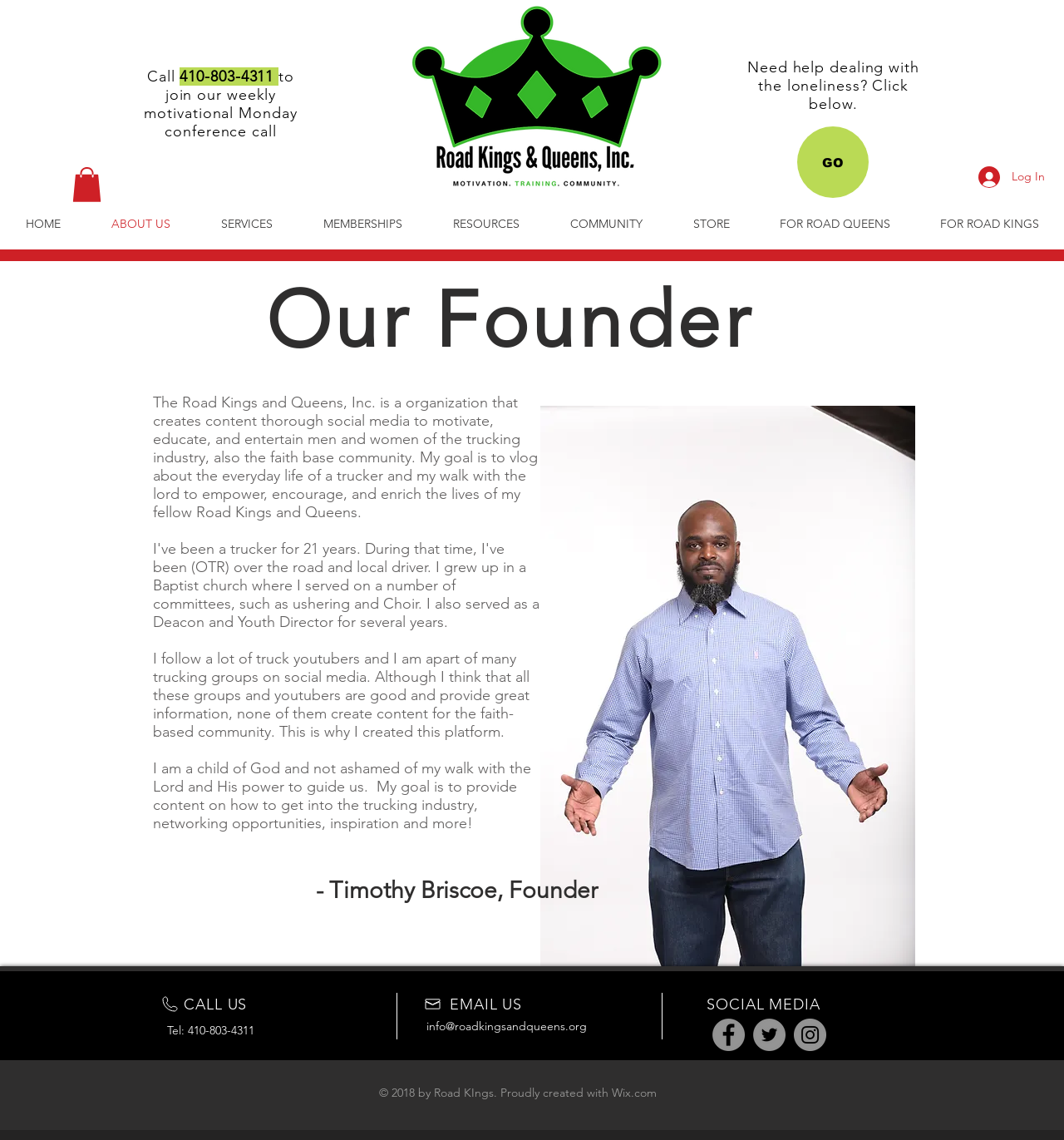What is the phone number to join the weekly motivational Monday conference call?
Refer to the screenshot and answer in one word or phrase.

410-803-4311